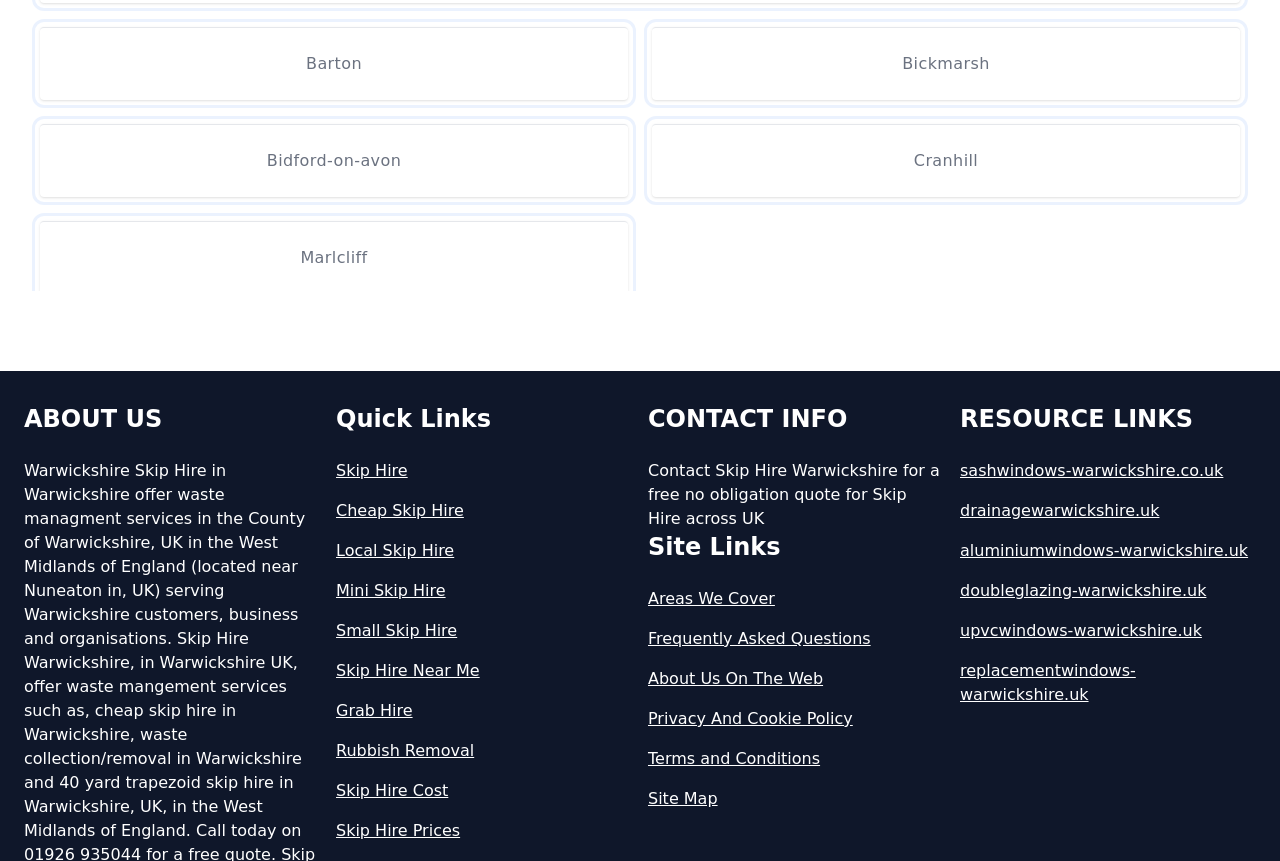How many site links are provided?
Based on the visual, give a brief answer using one word or a short phrase.

7